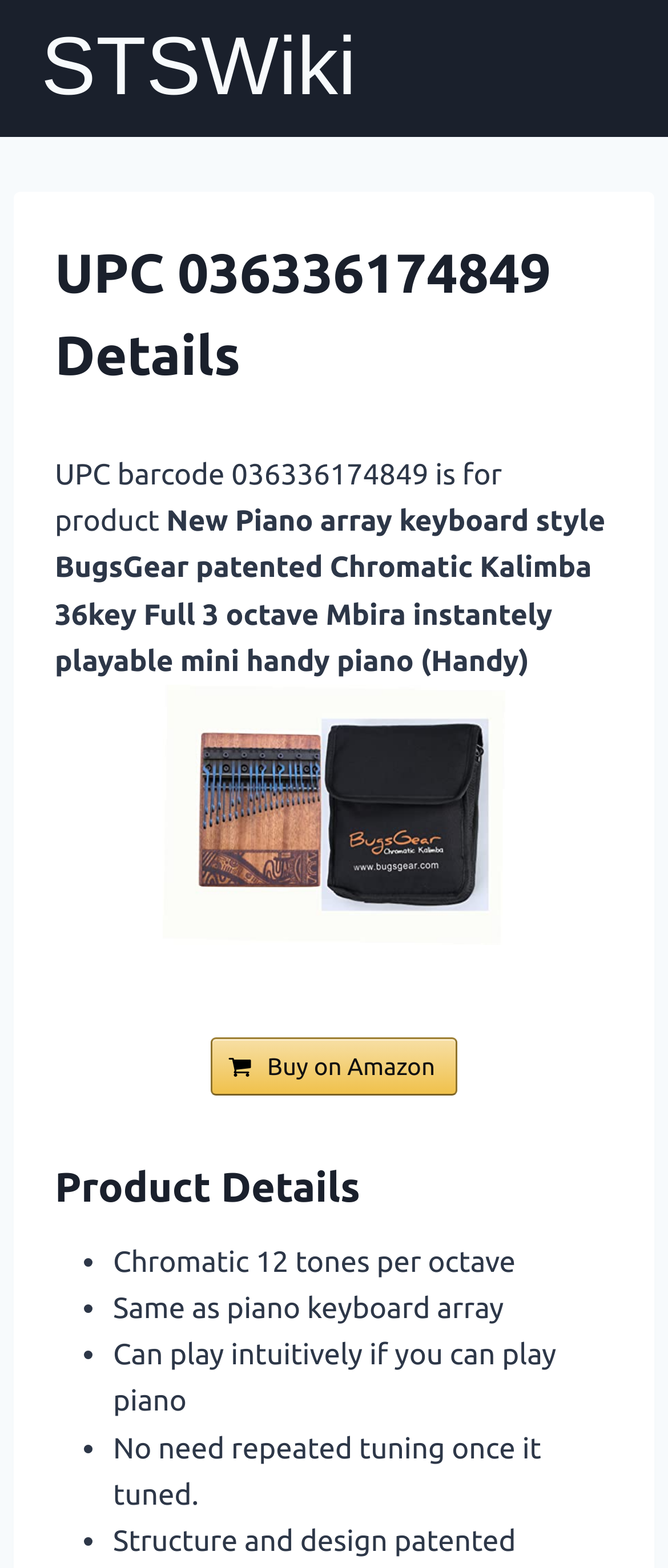Is the product patented?
Using the image as a reference, give a one-word or short phrase answer.

Yes